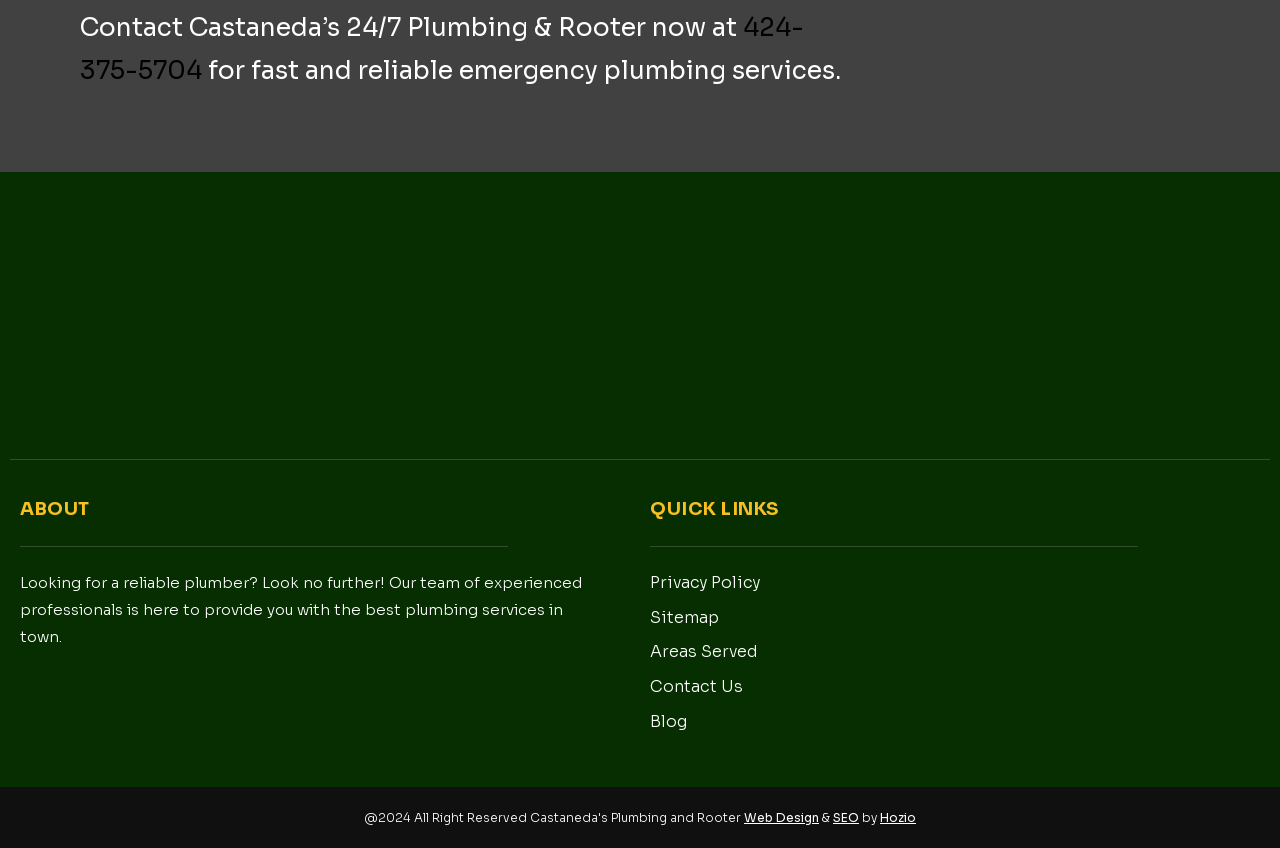Identify the bounding box coordinates of the region I need to click to complete this instruction: "Read the blog".

[0.508, 0.835, 0.984, 0.869]